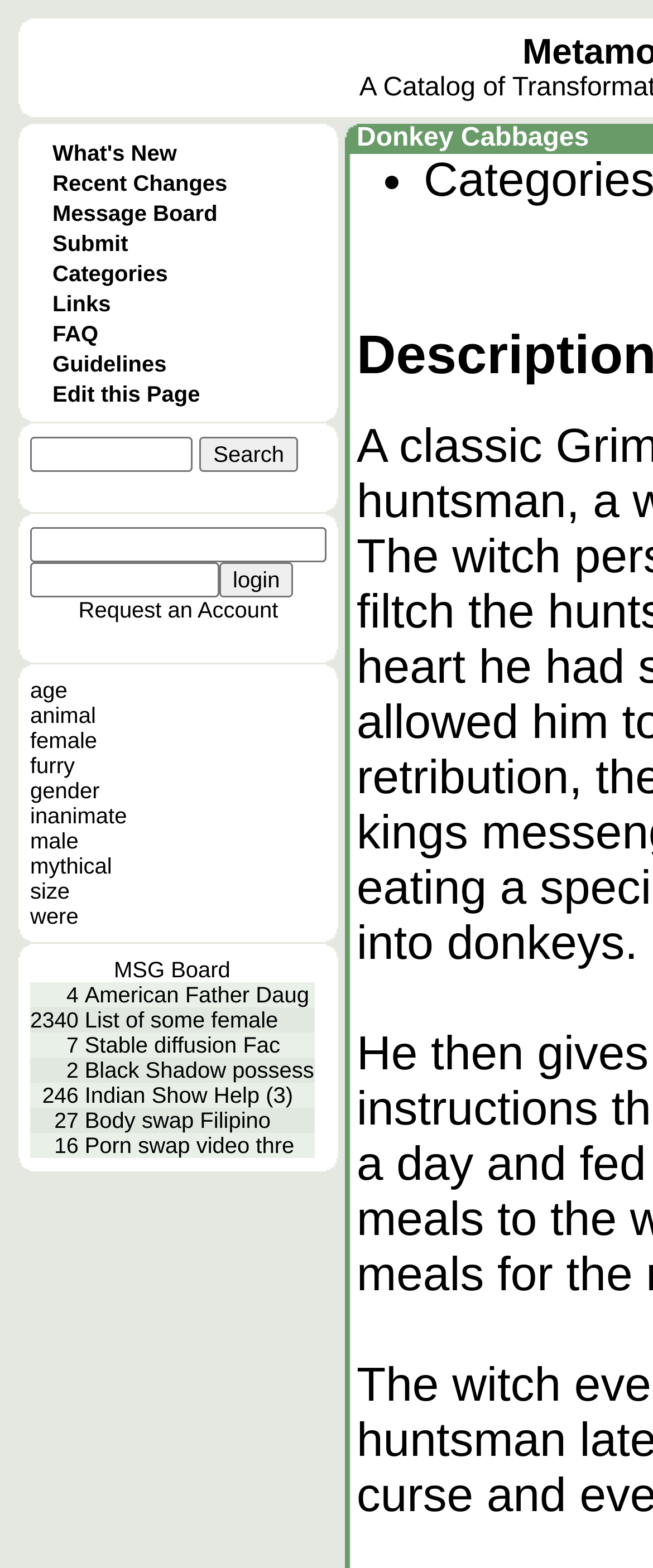How many links are there in the main table? Using the information from the screenshot, answer with a single word or phrase.

9